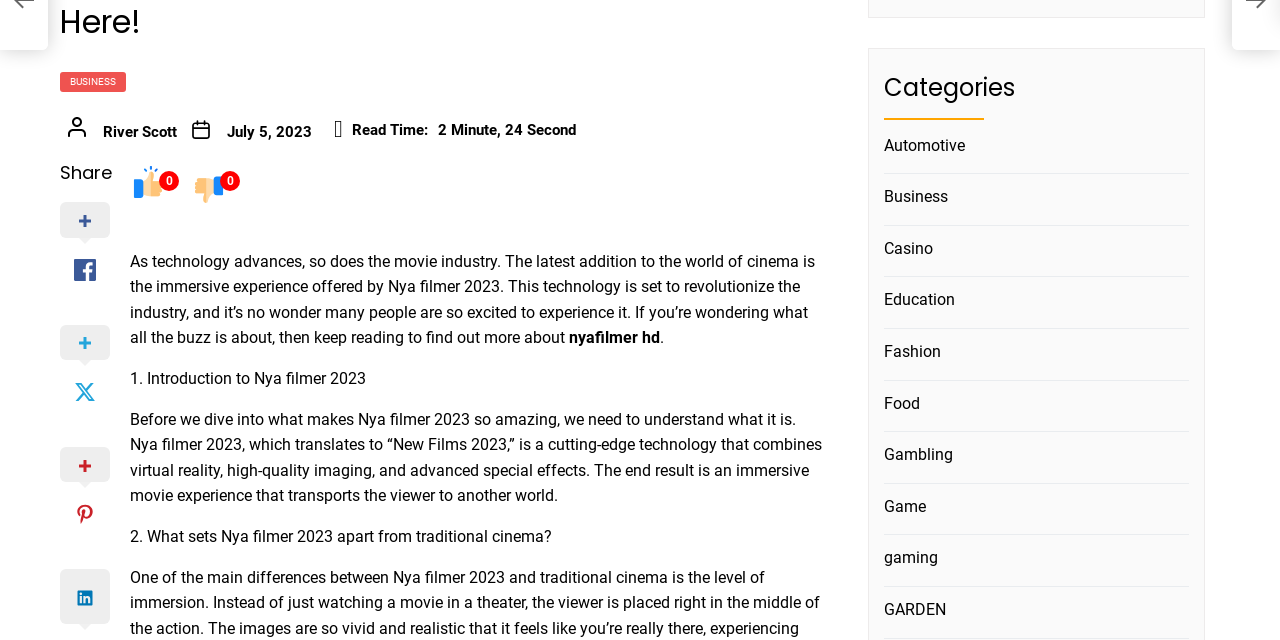Based on the element description "July 5, 2023July 5, 2023", predict the bounding box coordinates of the UI element.

[0.177, 0.192, 0.243, 0.22]